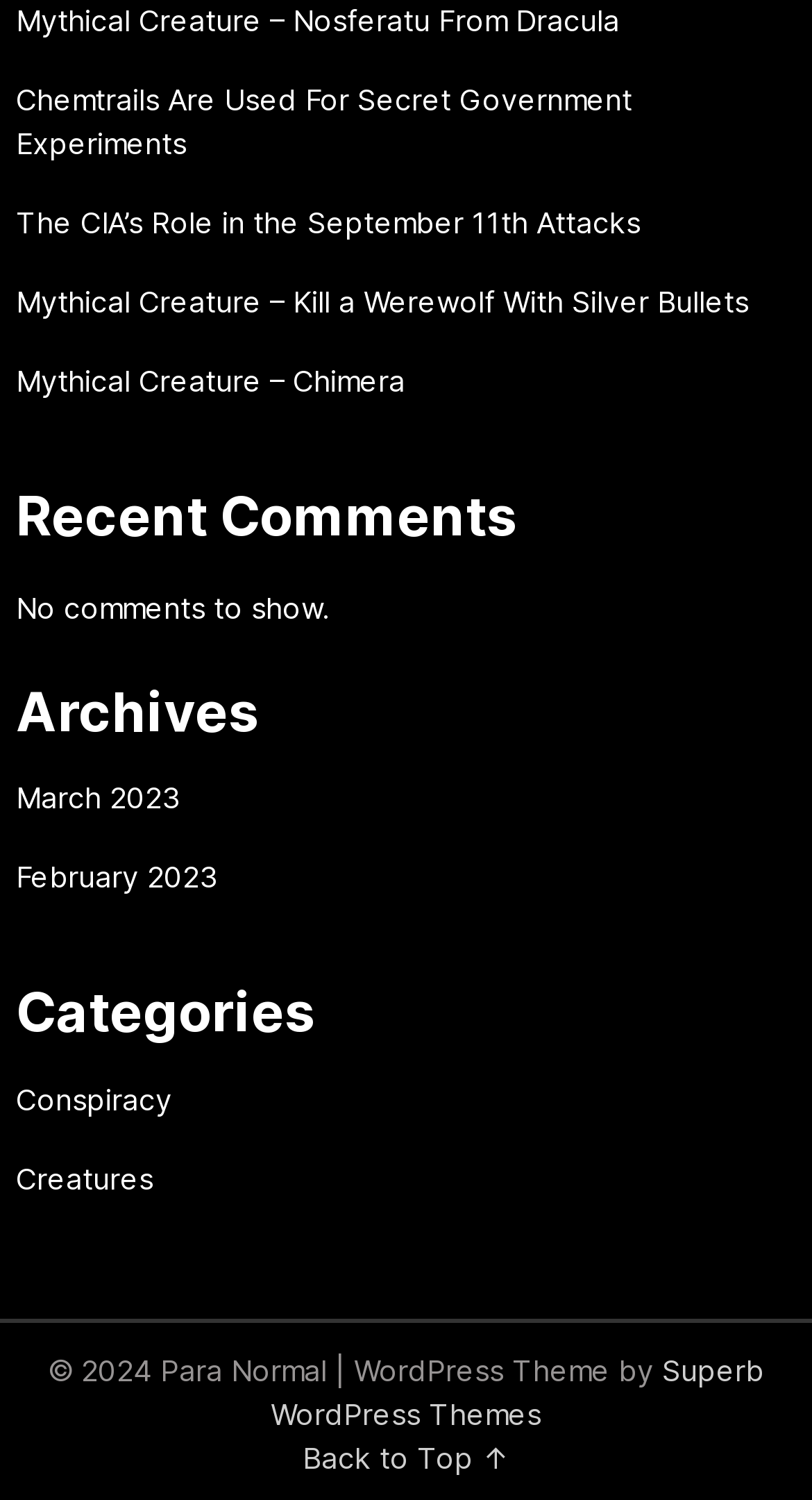Locate the bounding box coordinates of the UI element described by: "Mythical Creature – Chimera". The bounding box coordinates should consist of four float numbers between 0 and 1, i.e., [left, top, right, bottom].

[0.02, 0.242, 0.499, 0.266]